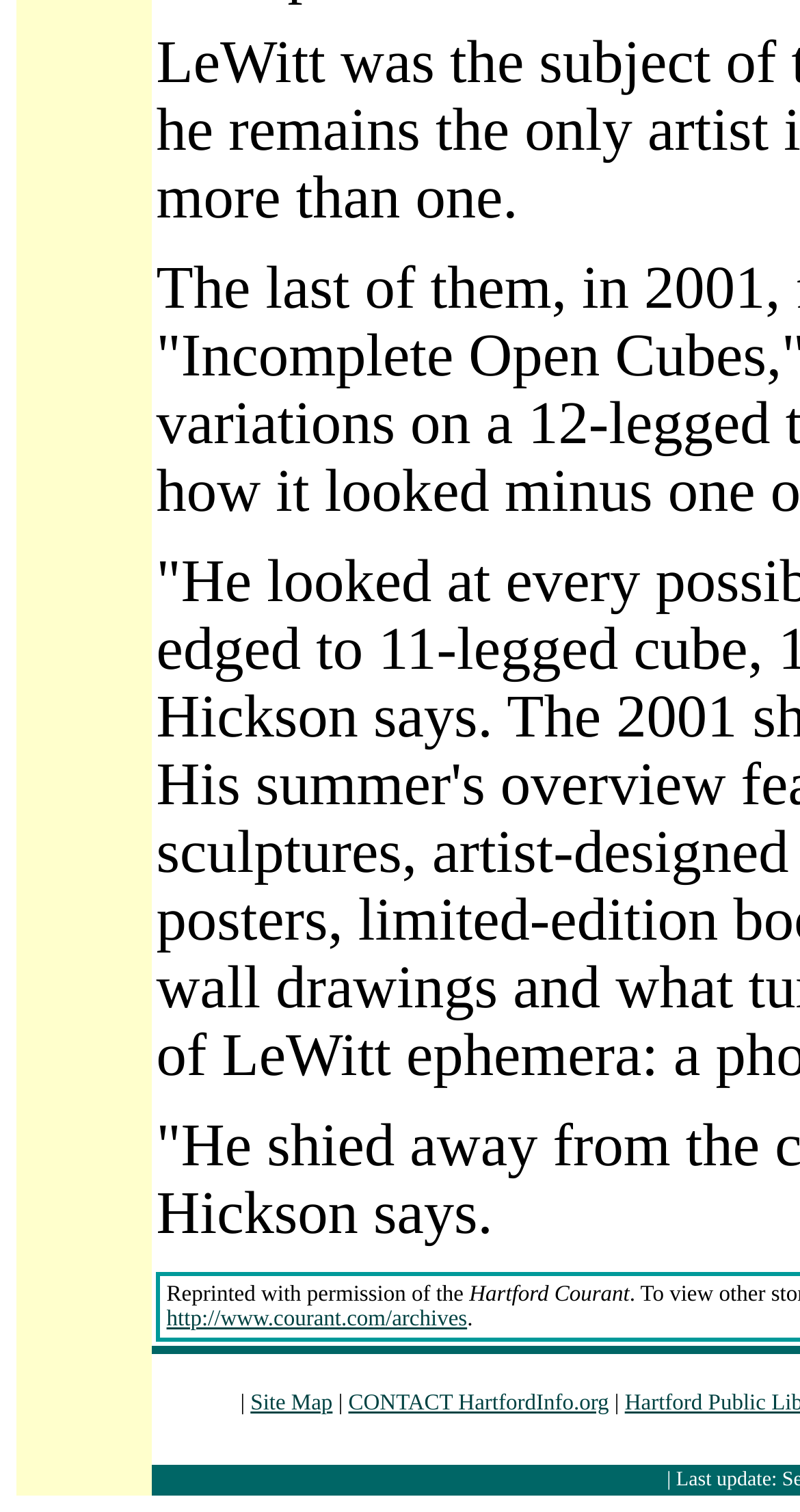Locate the UI element described by Illinois LLC in the provided webpage screenshot. Return the bounding box coordinates in the format (top-left x, top-left y, bottom-right x, bottom-right y), ensuring all values are between 0 and 1.

None